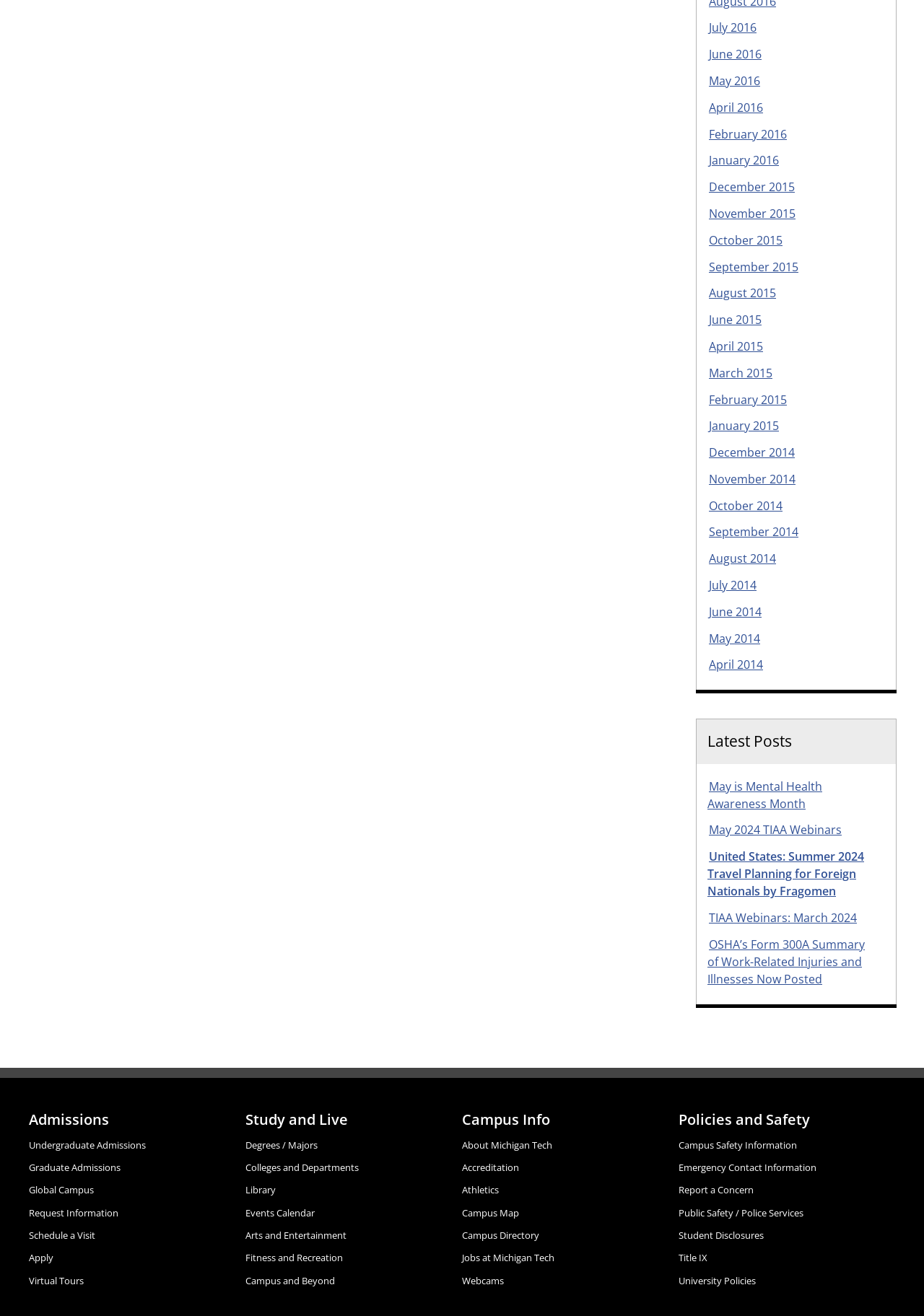What is the last link under 'Campus Info'?
Use the image to answer the question with a single word or phrase.

Webcams